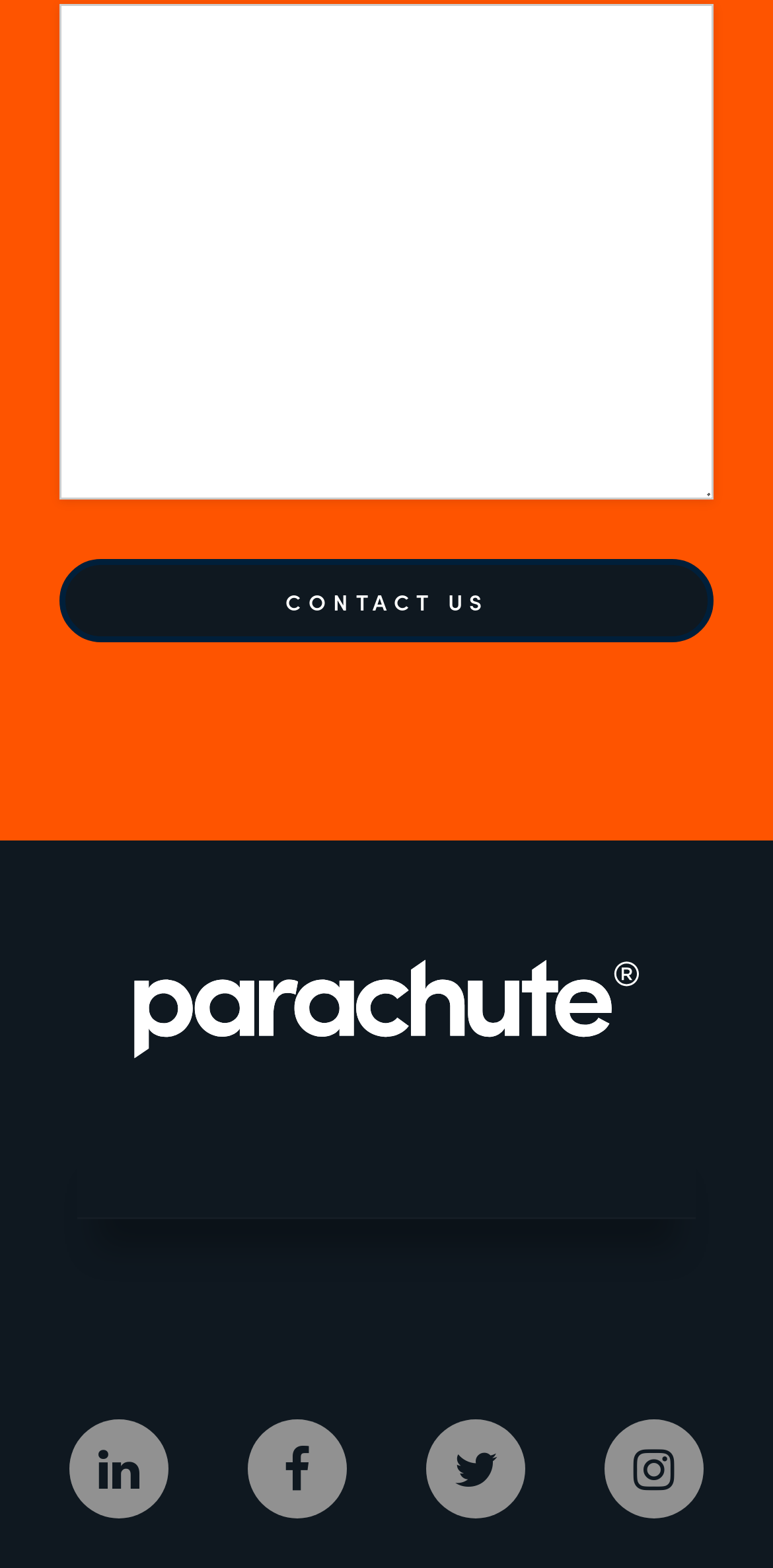What is the image at the bottom of the page?
Analyze the screenshot and provide a detailed answer to the question.

I found an image element at coordinates [0.115, 0.612, 0.885, 0.675] with the description 'parachute_registered_symbol_white', indicating that it is the registered symbol of the company Parachute.